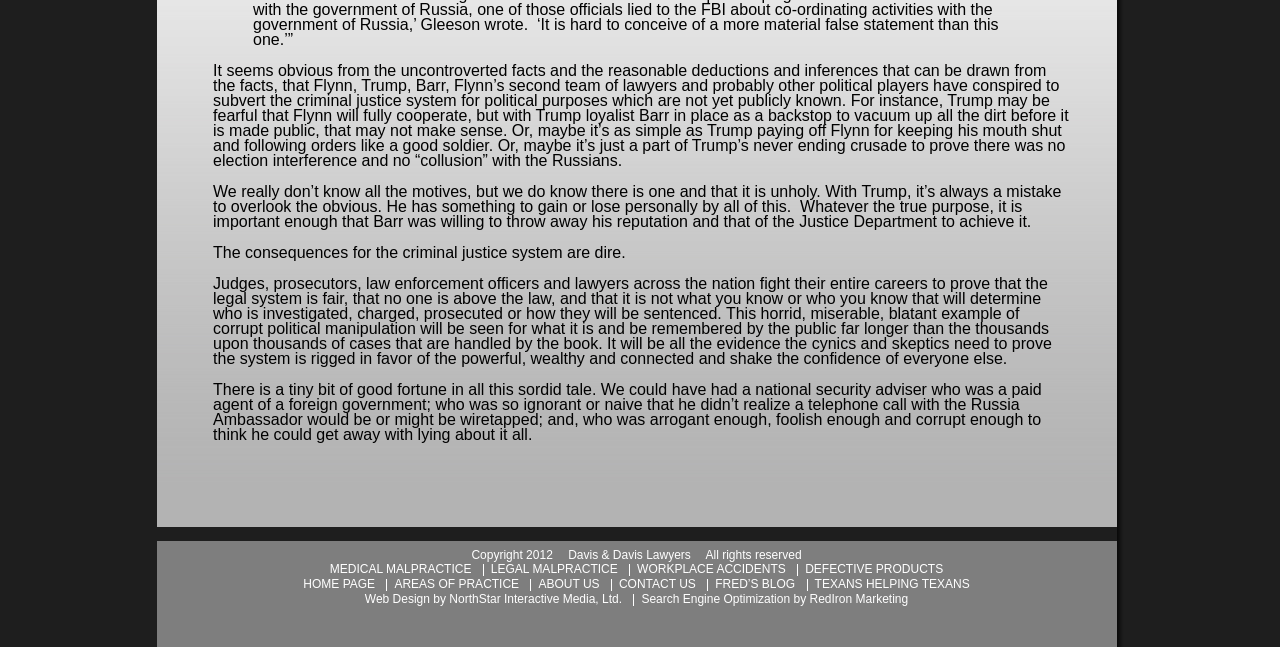Respond with a single word or phrase for the following question: 
What is the main topic of the article?

Political corruption